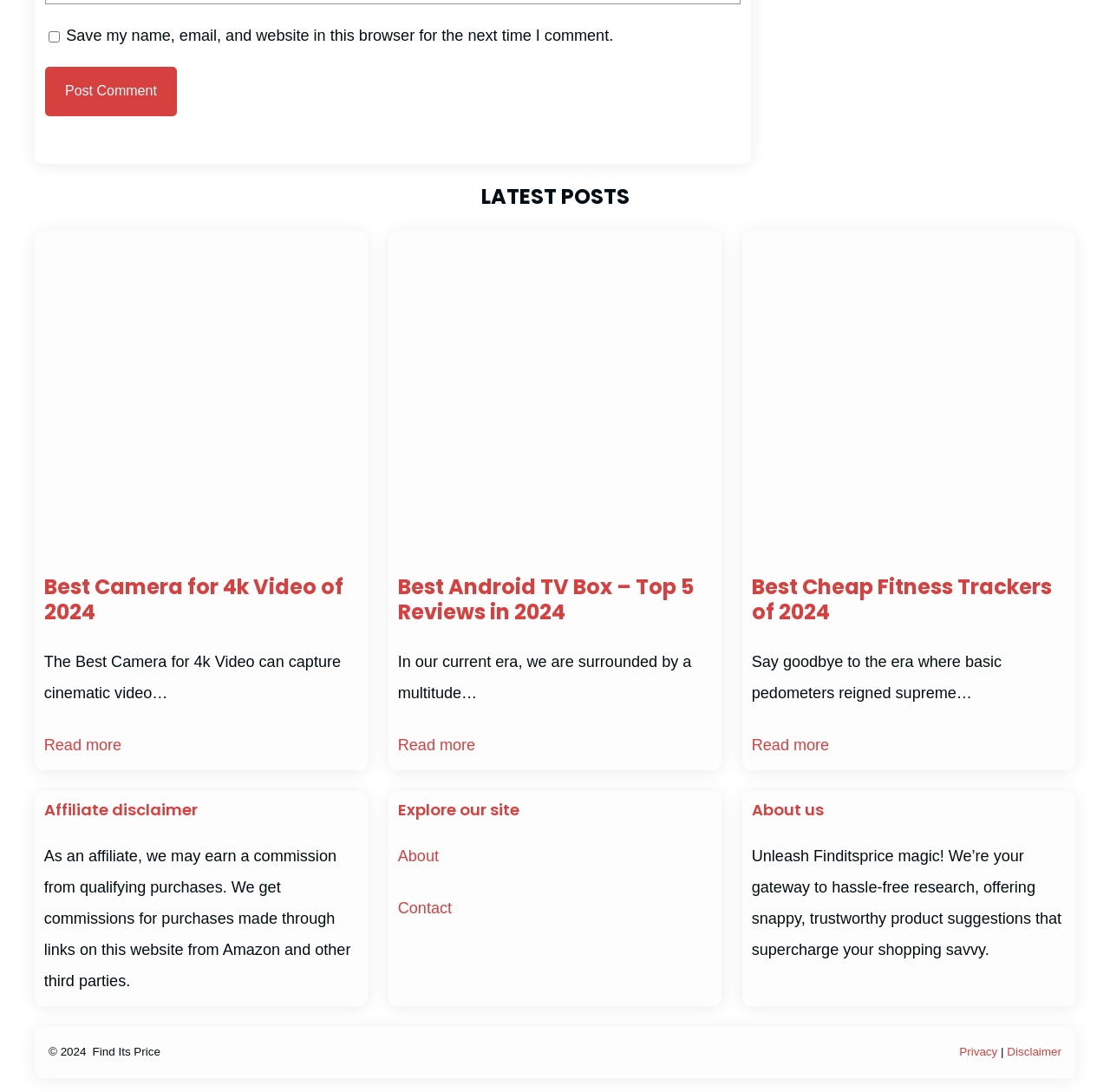What is the purpose of the checkbox at the top?
Answer the question in as much detail as possible.

The checkbox at the top of the page is labeled 'Save my name, email, and website in this browser for the next time I comment.' This suggests that its purpose is to save the user's comment information for future use.